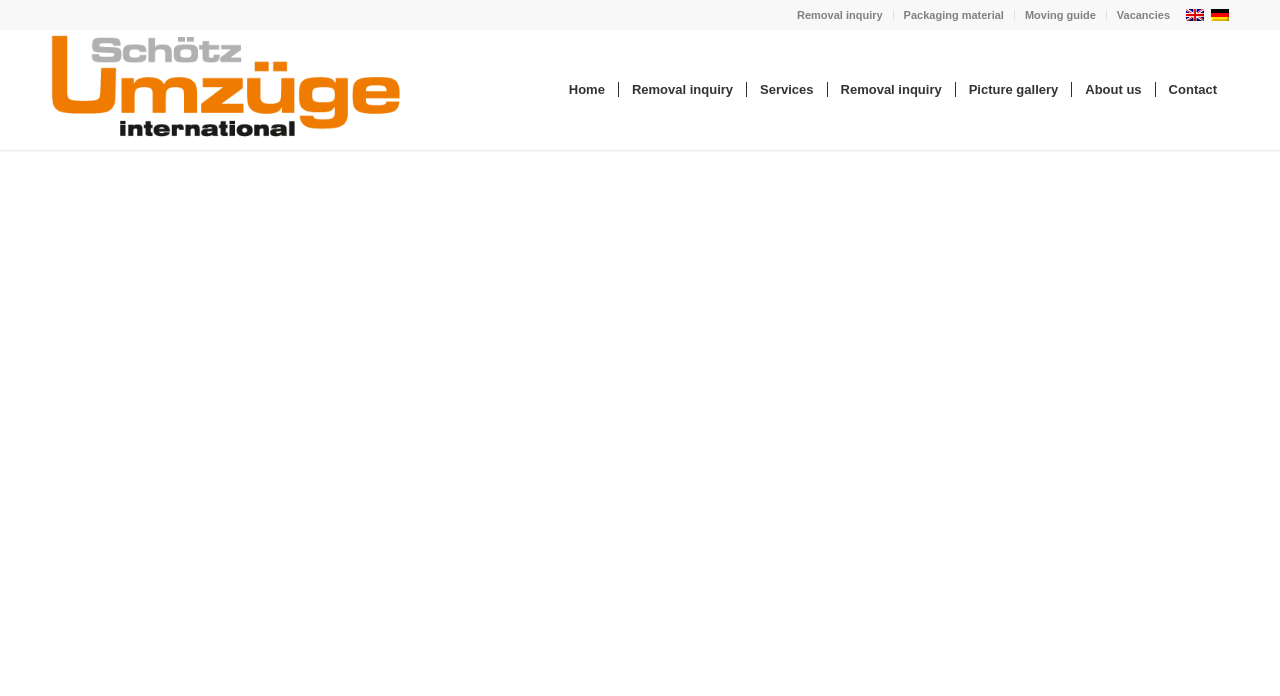Please determine the bounding box coordinates of the element to click on in order to accomplish the following task: "Go to Home". Ensure the coordinates are four float numbers ranging from 0 to 1, i.e., [left, top, right, bottom].

[0.434, 0.043, 0.483, 0.216]